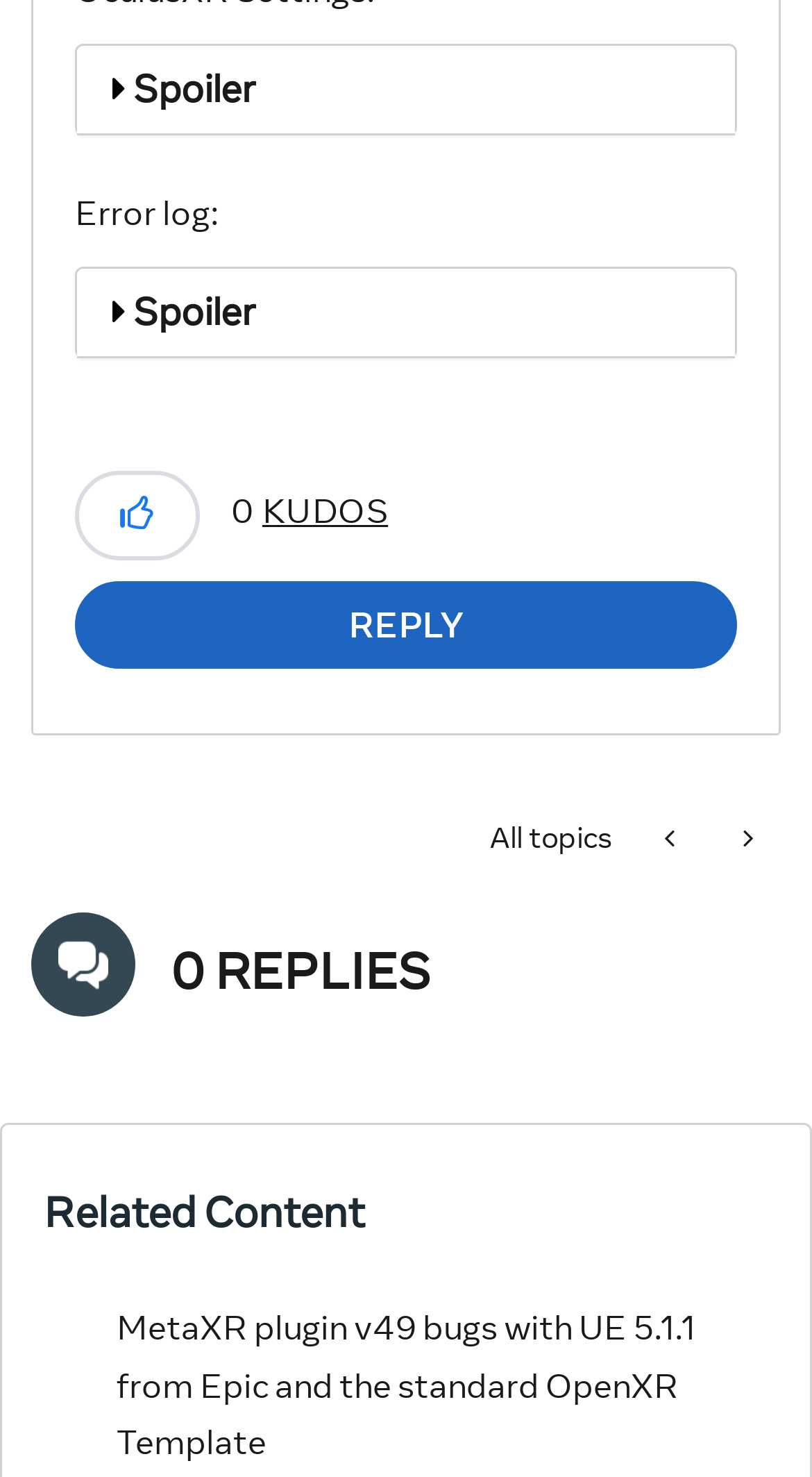Find the bounding box coordinates of the element to click in order to complete the given instruction: "View related content."

[0.054, 0.803, 0.449, 0.838]